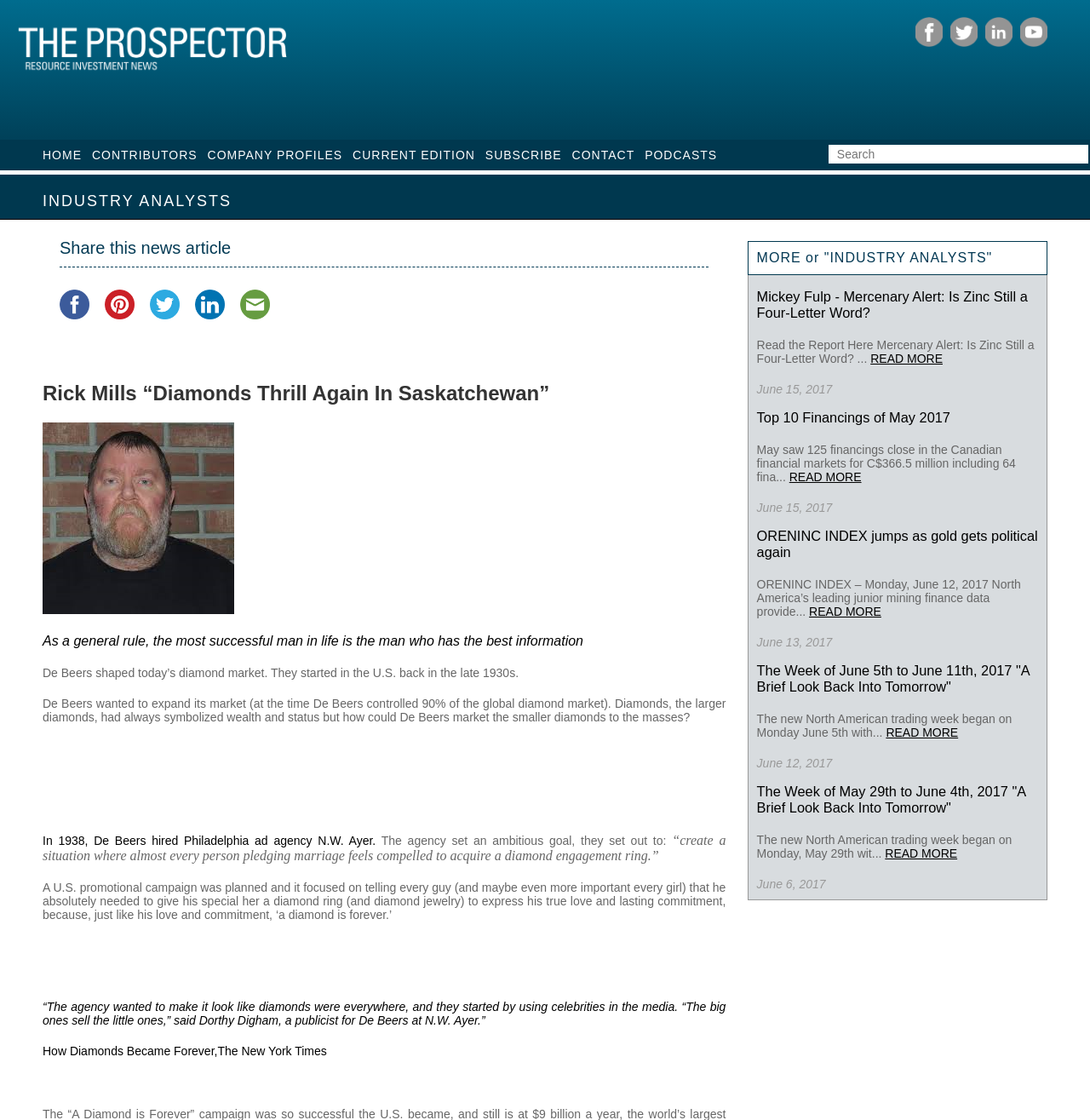Locate the coordinates of the bounding box for the clickable region that fulfills this instruction: "Search for something".

[0.76, 0.129, 0.998, 0.146]